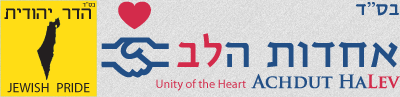Elaborate on the image by describing it in detail.

The image prominently features the logo of "Achdut HaLev," which translates to "Unity of the Heart" in English. This logo incorporates a visual symbol of two hands joining together, representing unity and solidarity. Above this, there is a heart icon, emphasizing love and connection among people. To the left, a bold yellow square displays the phrases "JEWISH PRIDE" and an outline of the map of Israel, signifying a strong national identity and pride in Jewish heritage. The overall design conveys a message of togetherness, reflecting the organization’s mission to promote unity within the Jewish community. The logo is presented with a clean and professional aesthetic, reinforcing its significance in advocating for social and political causes.